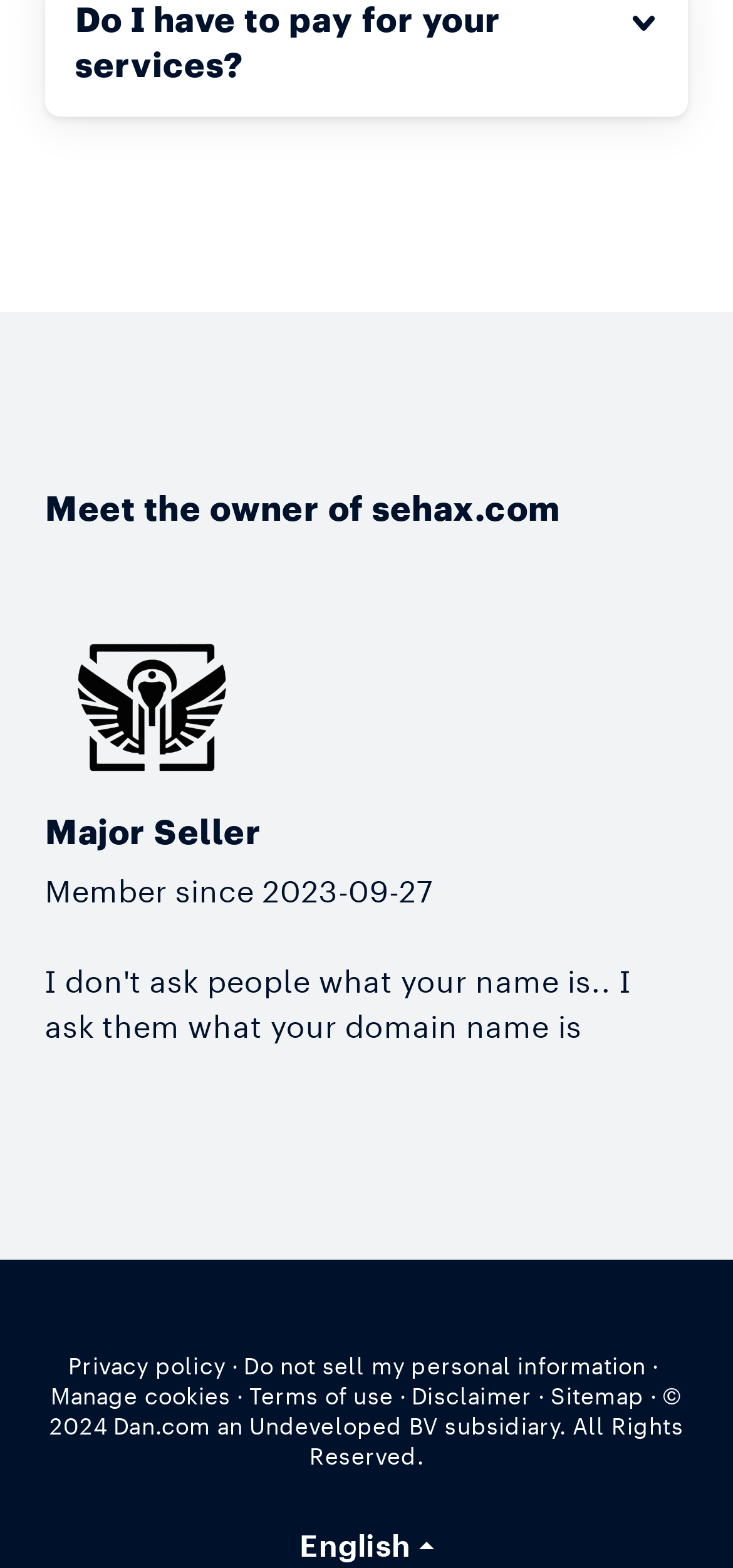Who is the owner of sehax.com?
Using the image as a reference, give an elaborate response to the question.

The webpage has a heading 'Meet the owner of sehax.com' but it does not provide the actual name of the owner.